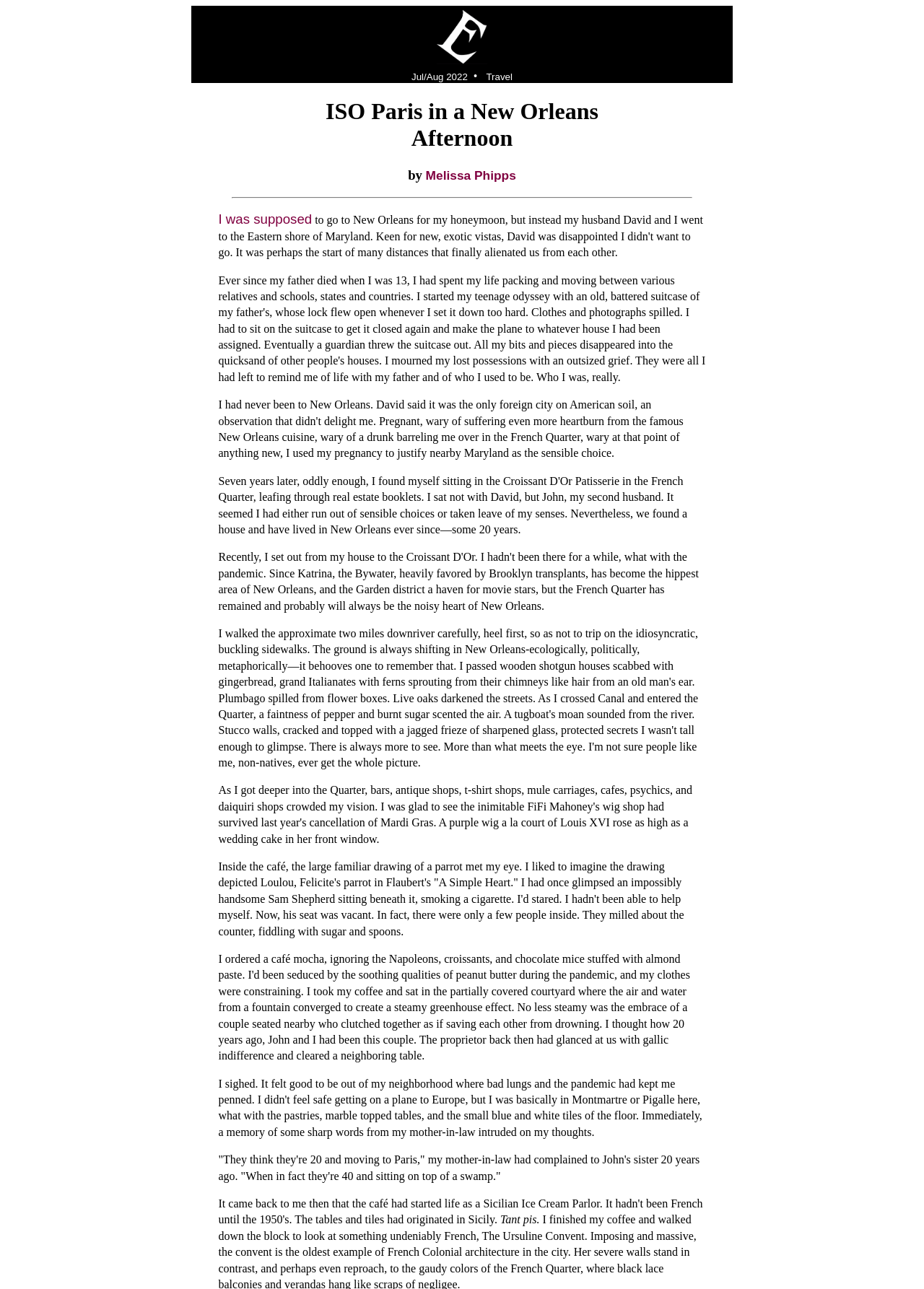Identify and provide the main heading of the webpage.

ISO Paris in a New Orleans Afternoon